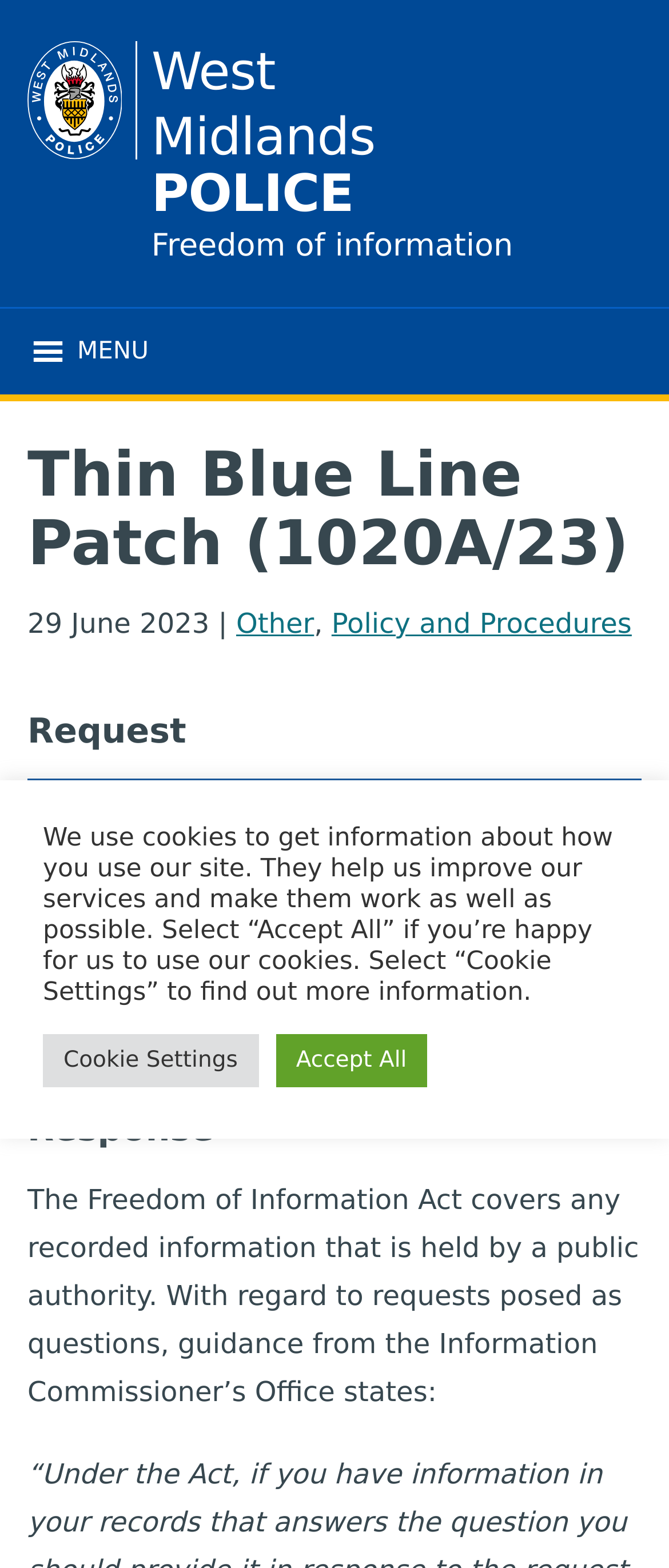What is the purpose of the cookies on the website?
Based on the image content, provide your answer in one word or a short phrase.

To get information about how users use the site